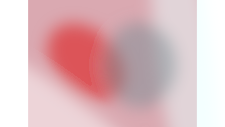Please reply to the following question using a single word or phrase: 
What emotions are conveyed by the image?

Love and security